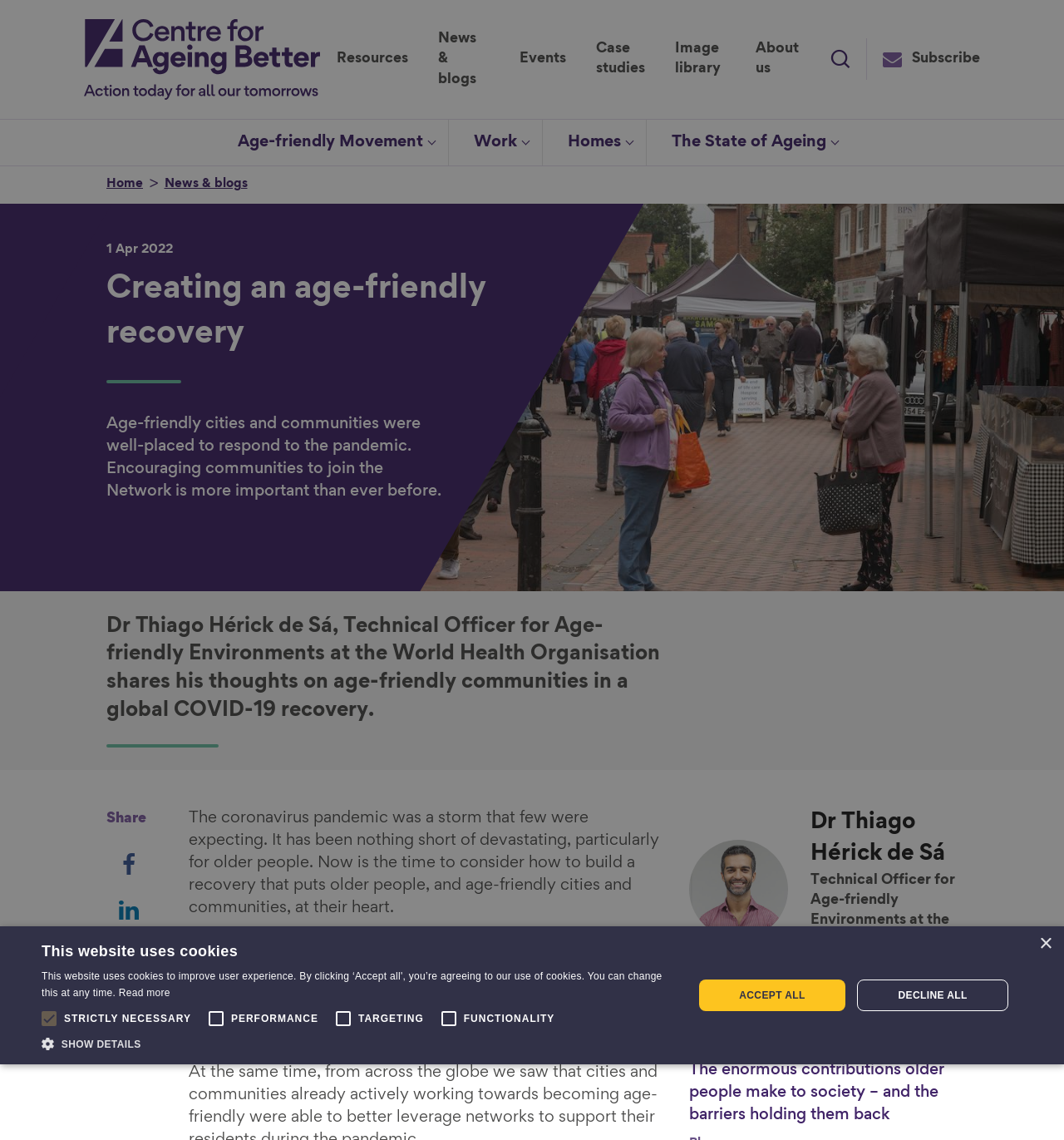Provide the bounding box coordinates of the area you need to click to execute the following instruction: "Click on the 'Resources' link".

[0.302, 0.0, 0.398, 0.104]